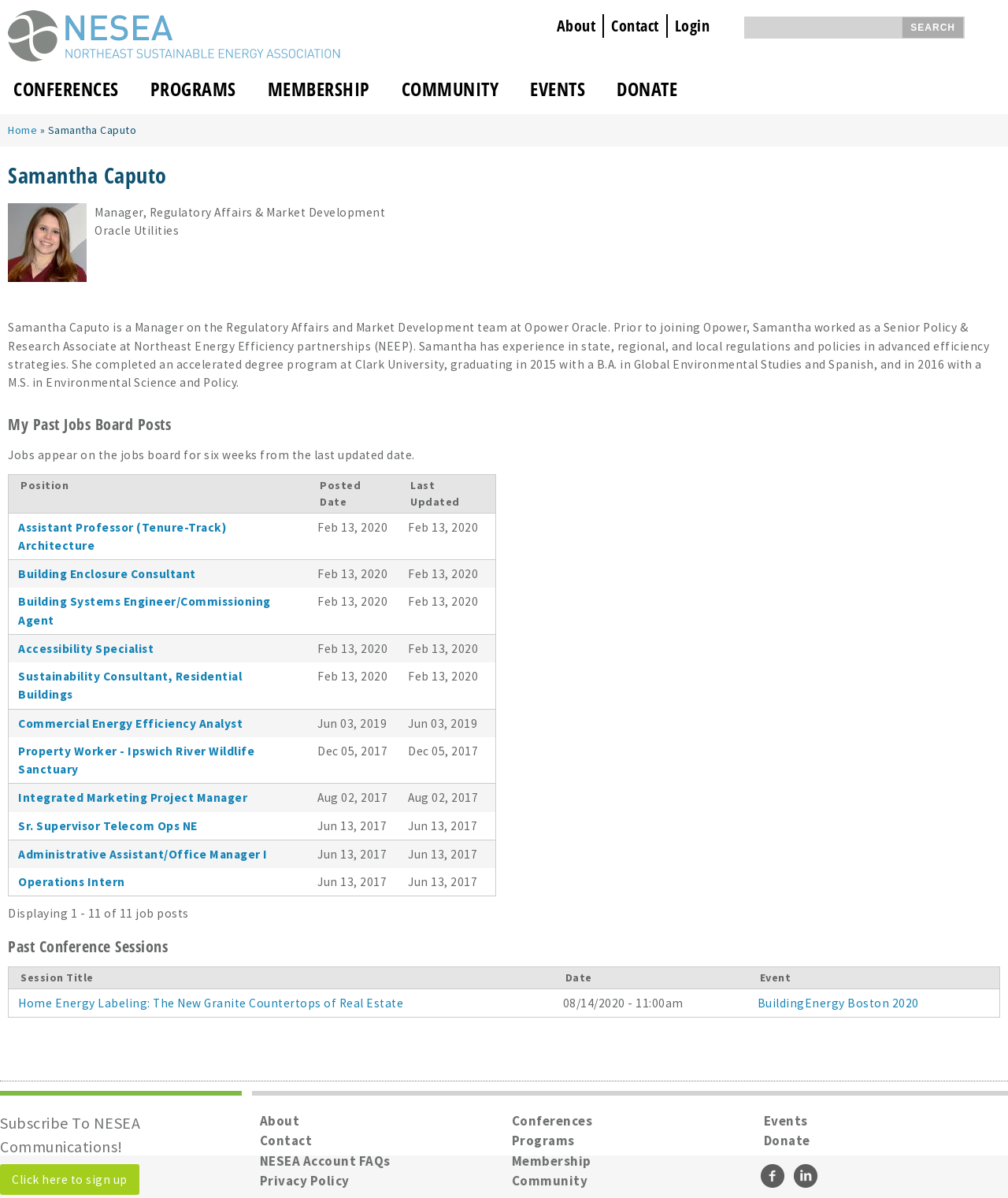Please look at the image and answer the question with a detailed explanation: What is the name of the university where Samantha Caputo graduated from?

I found this information by looking at Samantha Caputo's bio which mentions that she completed an accelerated degree program at Clark University.